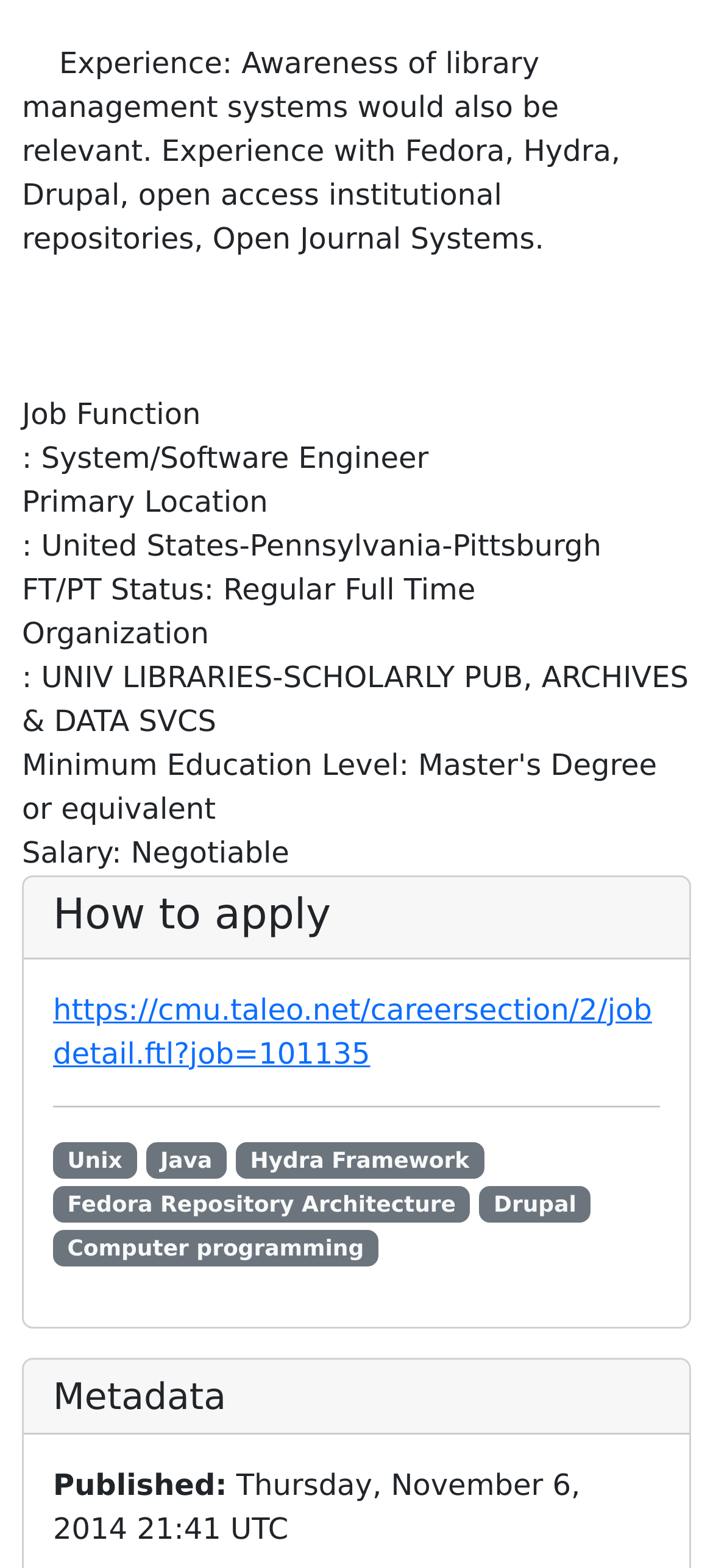What is the job function?
Kindly offer a detailed explanation using the data available in the image.

I found the job function by looking at the text 'Job Function: System/Software Engineer' which is located at the top of the webpage, indicating the role of the job being described.